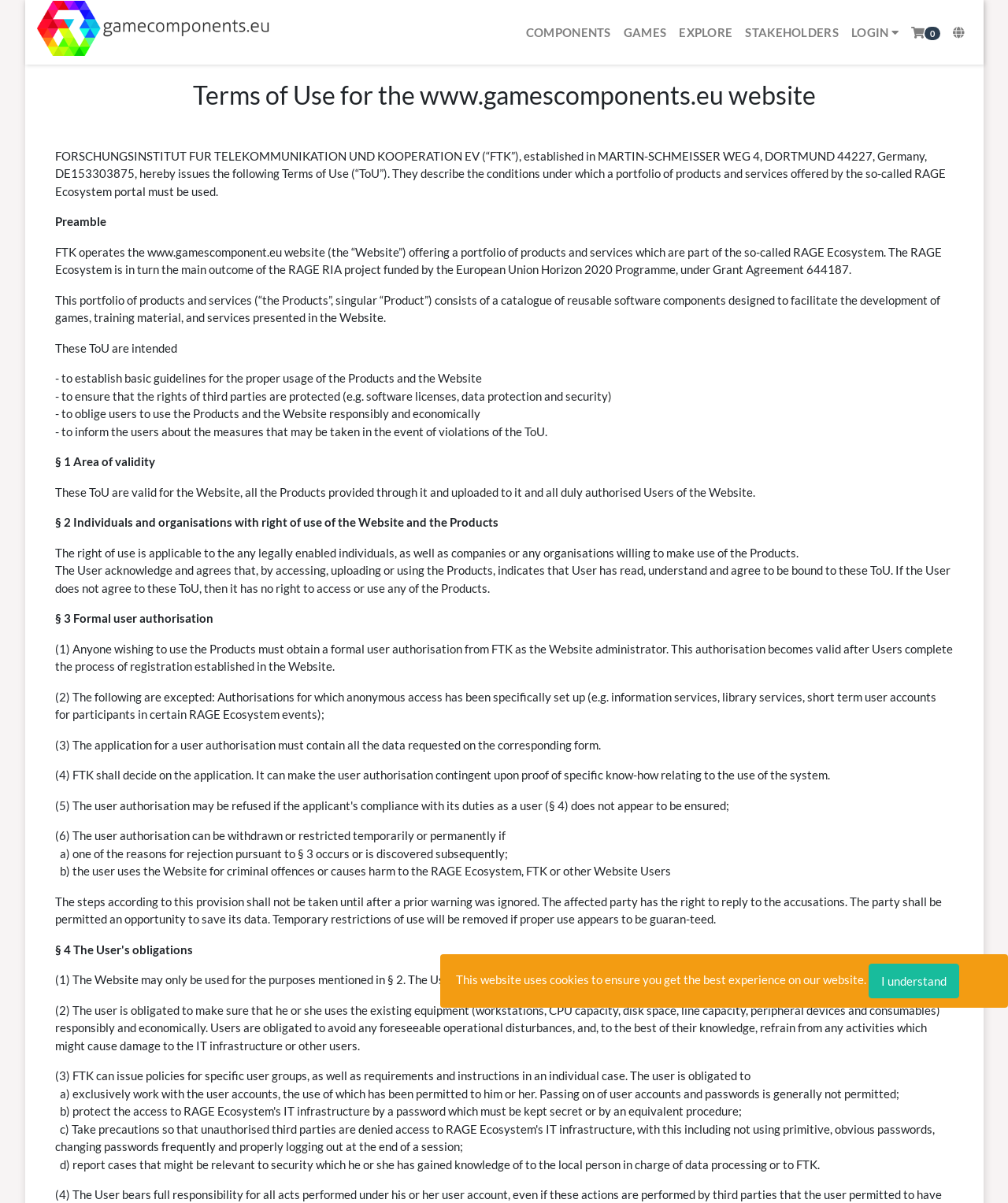Find the bounding box coordinates for the UI element whose description is: "I understand". The coordinates should be four float numbers between 0 and 1, in the format [left, top, right, bottom].

[0.861, 0.801, 0.951, 0.83]